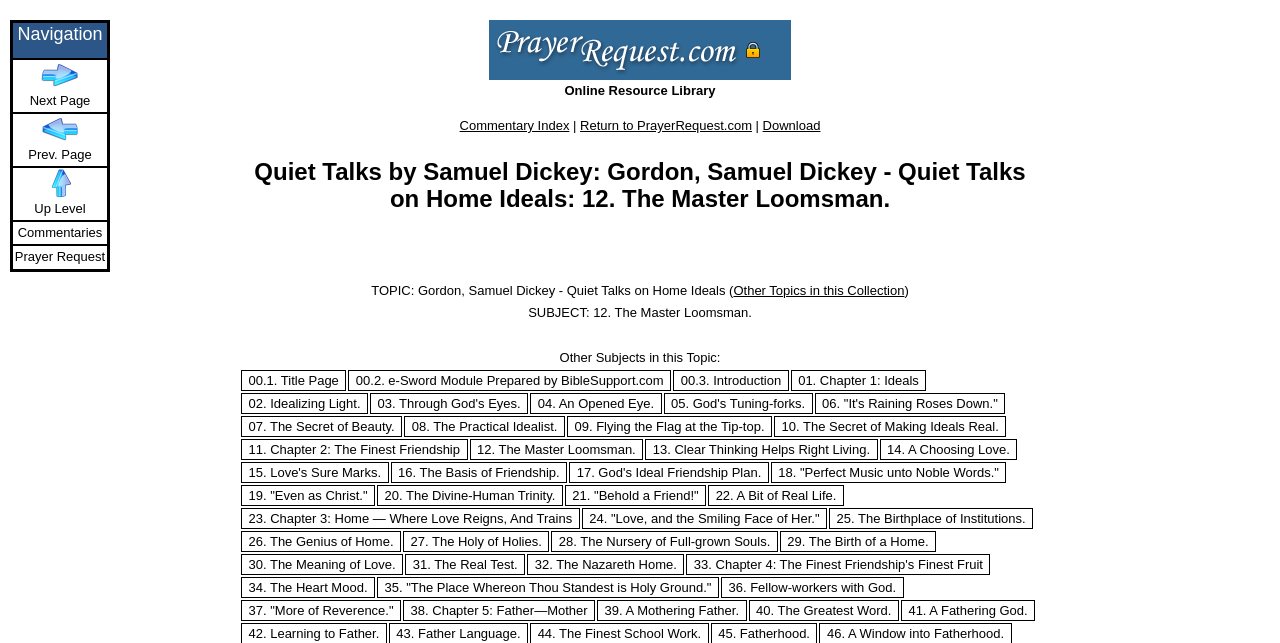How many links are available in the table of contents?
Utilize the image to construct a detailed and well-explained answer.

The table of contents is represented by a series of link elements, and by counting these elements, we can determine that there are 40 links available.